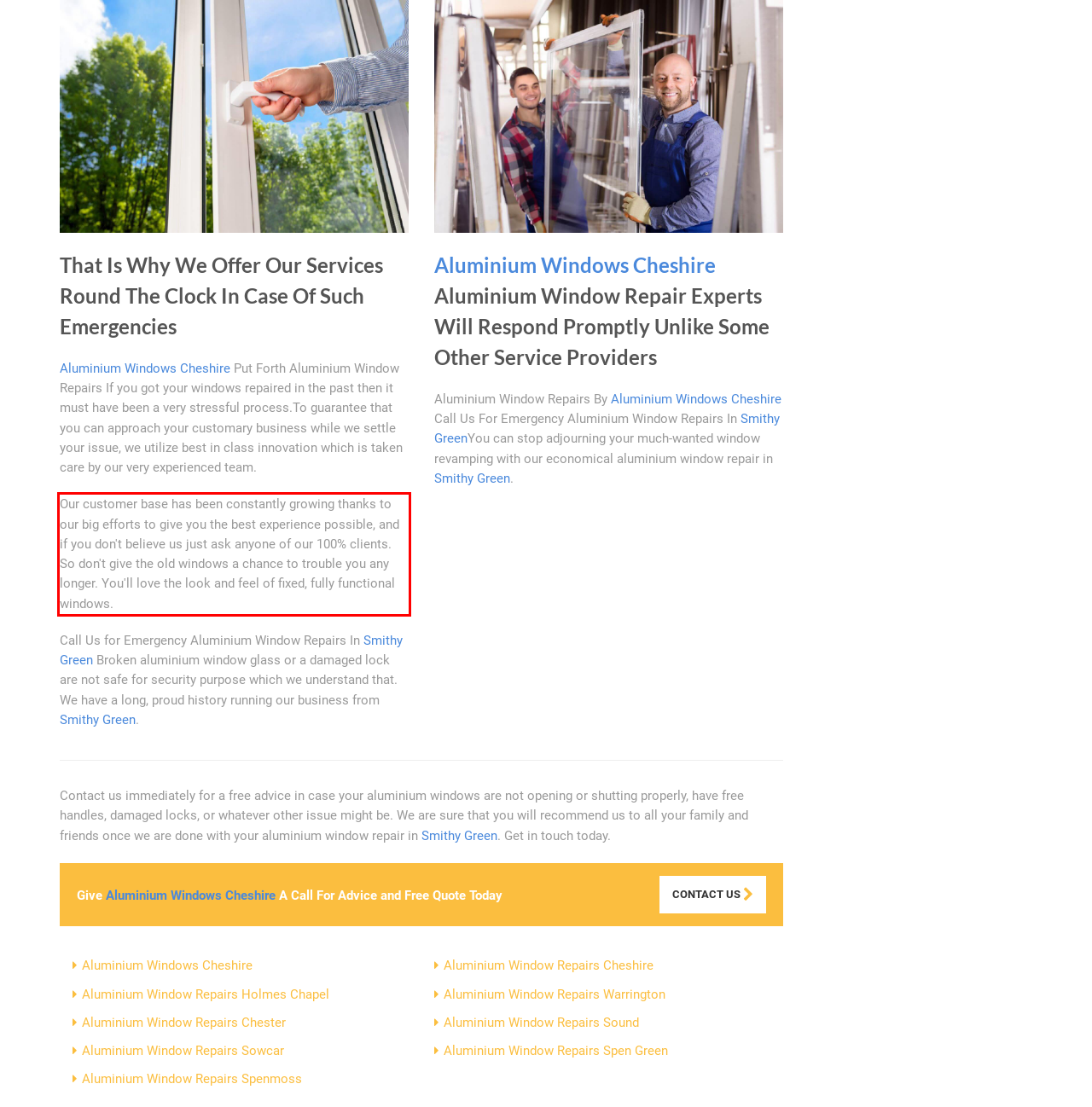Please analyze the screenshot of a webpage and extract the text content within the red bounding box using OCR.

Our customer base has been constantly growing thanks to our big efforts to give you the best experience possible, and if you don't believe us just ask anyone of our 100% clients. So don't give the old windows a chance to trouble you any longer. You'll love the look and feel of fixed, fully functional windows.